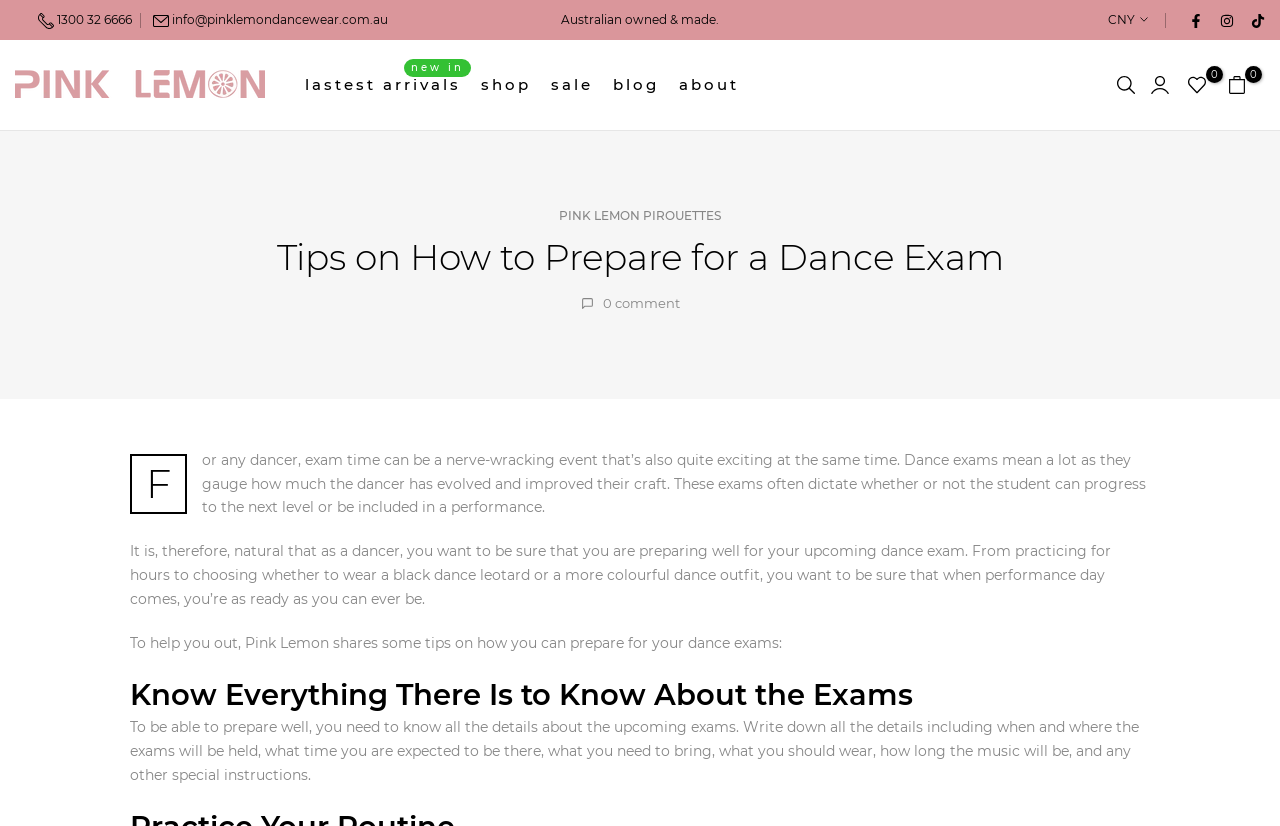What should a dancer do to prepare well for exams?
Look at the image and provide a short answer using one word or a phrase.

Know exam details